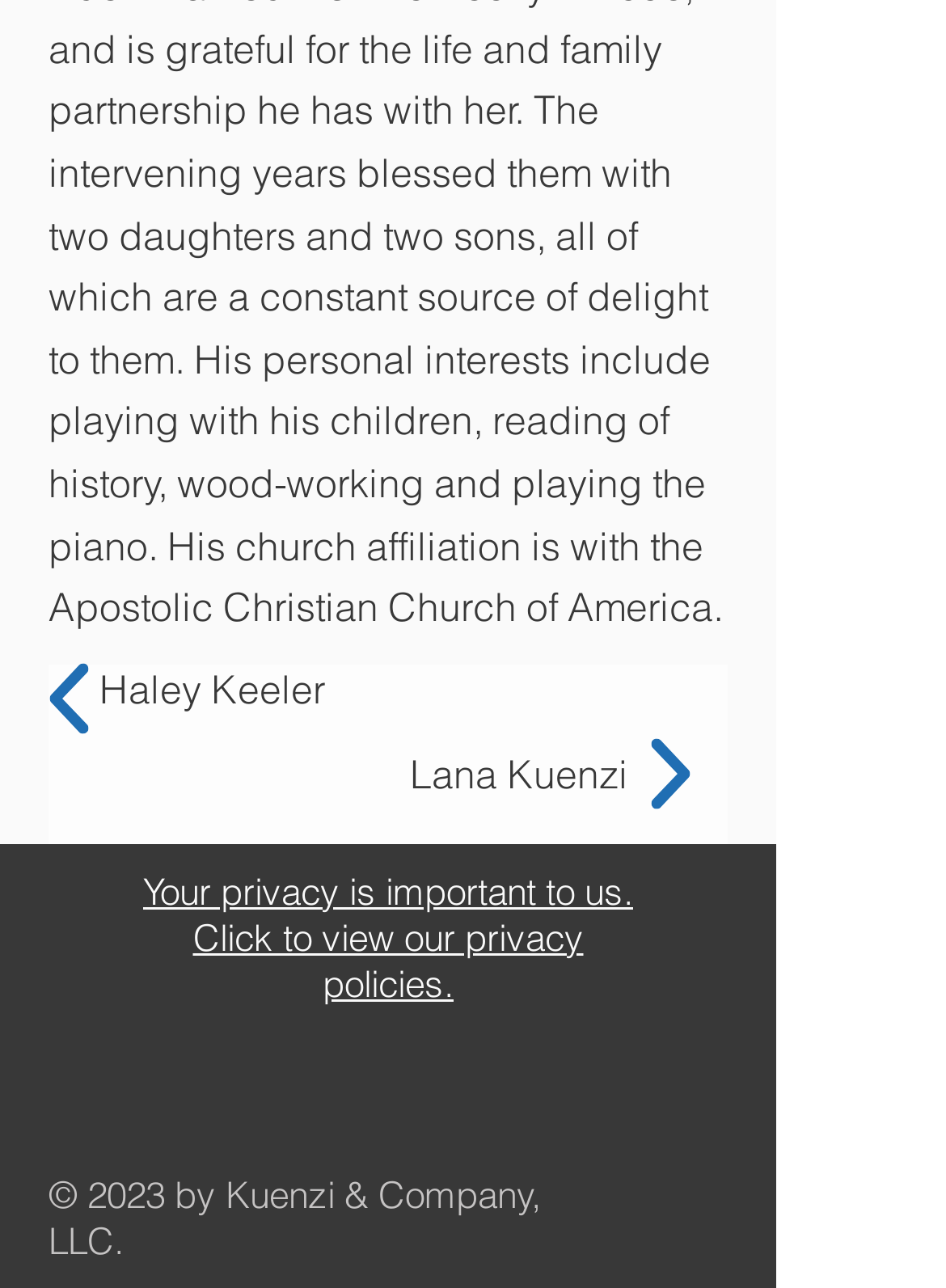How many social media links are there? From the image, respond with a single word or brief phrase.

3